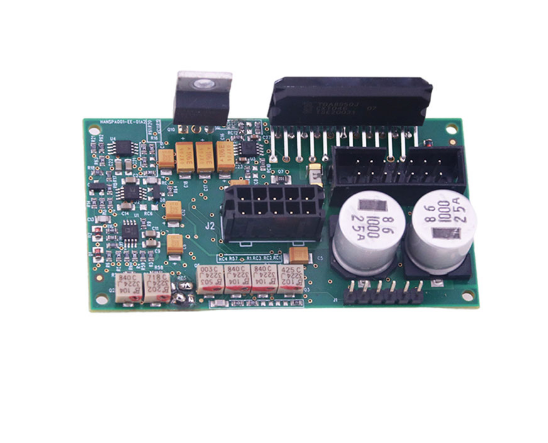What is the purpose of the capacitors labeled '25A' and '180'?
Based on the image, answer the question with a single word or brief phrase.

Ensure stable operation